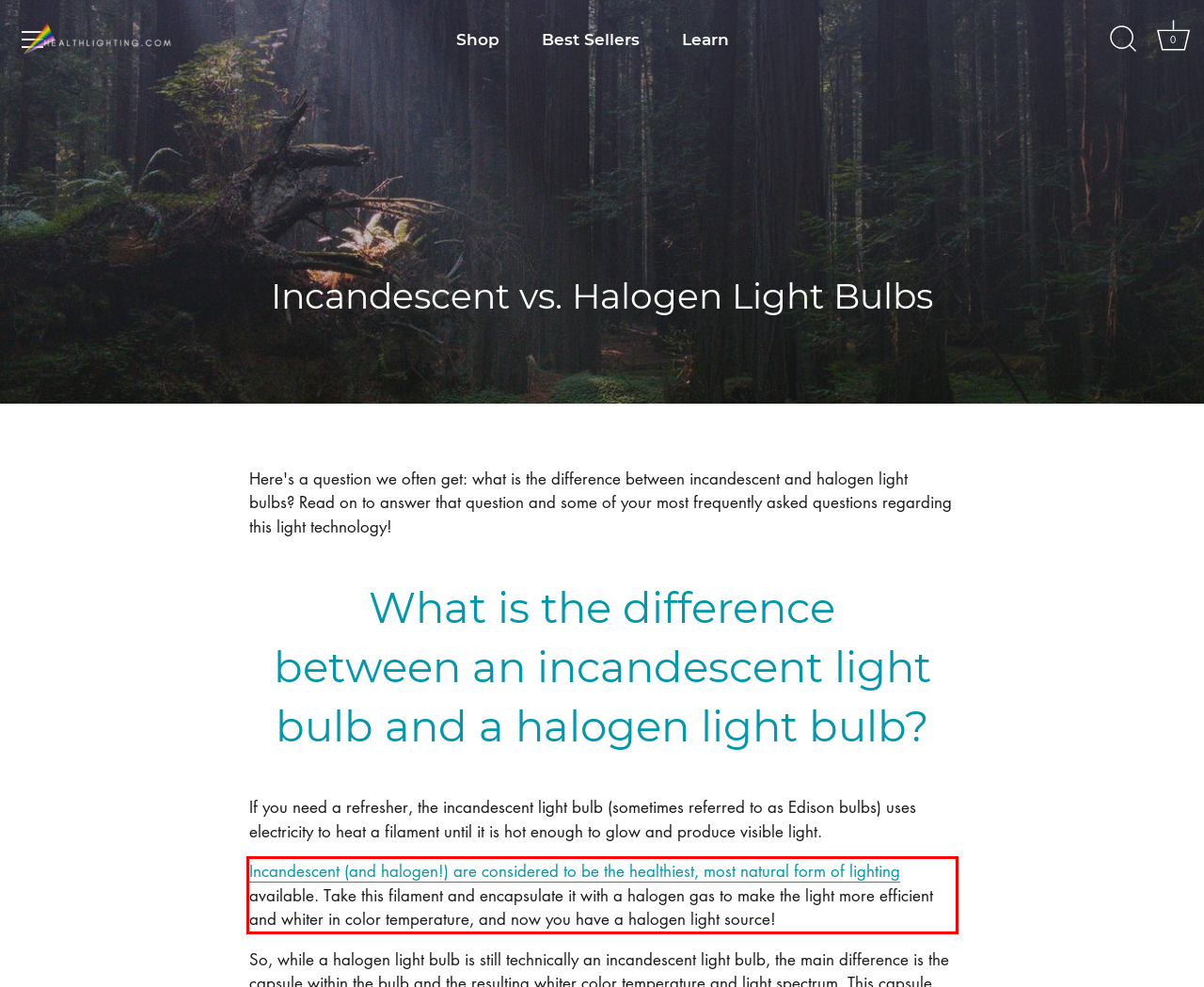Observe the screenshot of the webpage that includes a red rectangle bounding box. Conduct OCR on the content inside this red bounding box and generate the text.

Incandescent (and halogen!) are considered to be the healthiest, most natural form of lighting available. Take this filament and encapsulate it with a halogen gas to make the light more efficient and whiter in color temperature, and now you have a halogen light source!